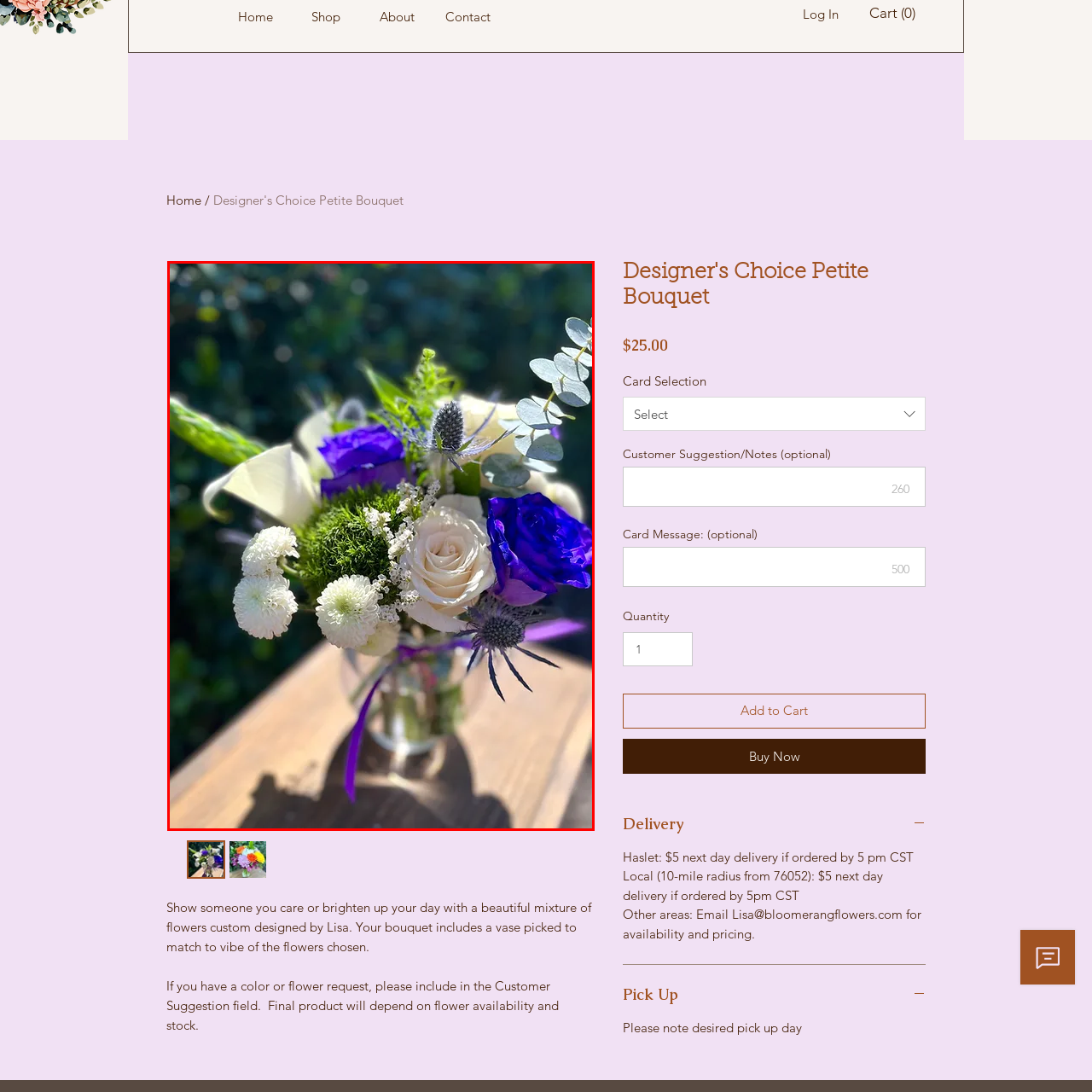Inspect the section highlighted in the red box, What is the price of the bouquet? 
Answer using a single word or phrase.

$25.00